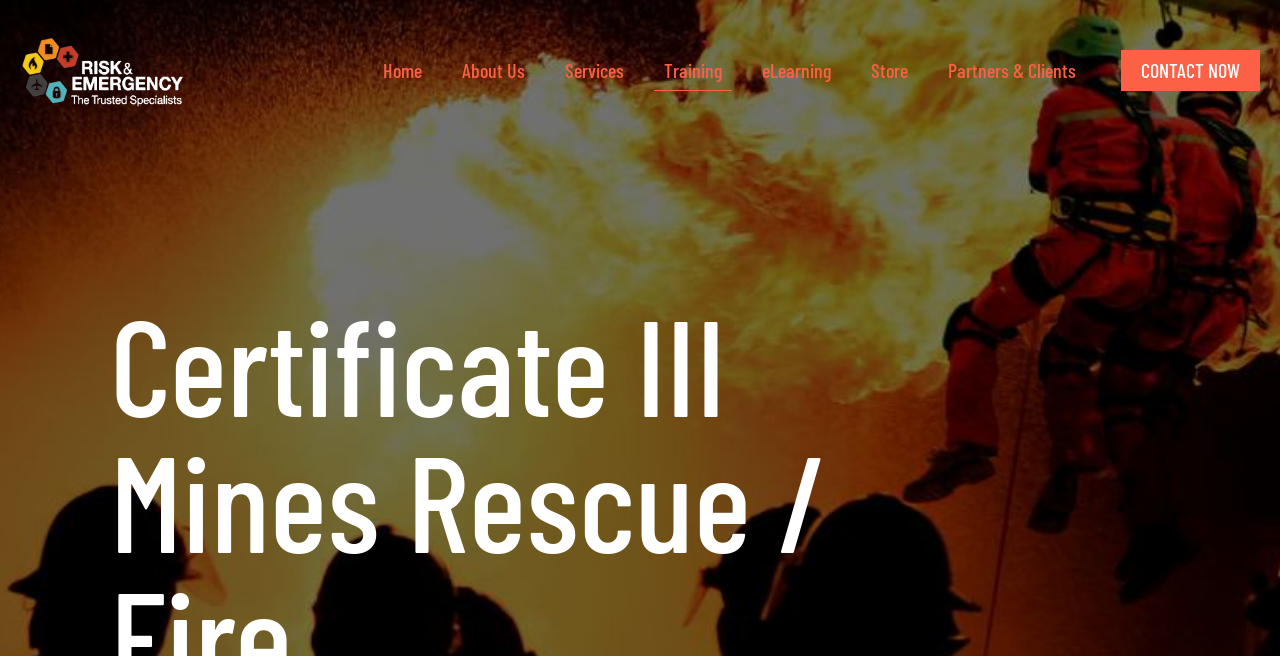Locate the bounding box coordinates of the clickable element to fulfill the following instruction: "Click the Home link". Provide the coordinates as four float numbers between 0 and 1 in the format [left, top, right, bottom].

[0.284, 0.0, 0.345, 0.213]